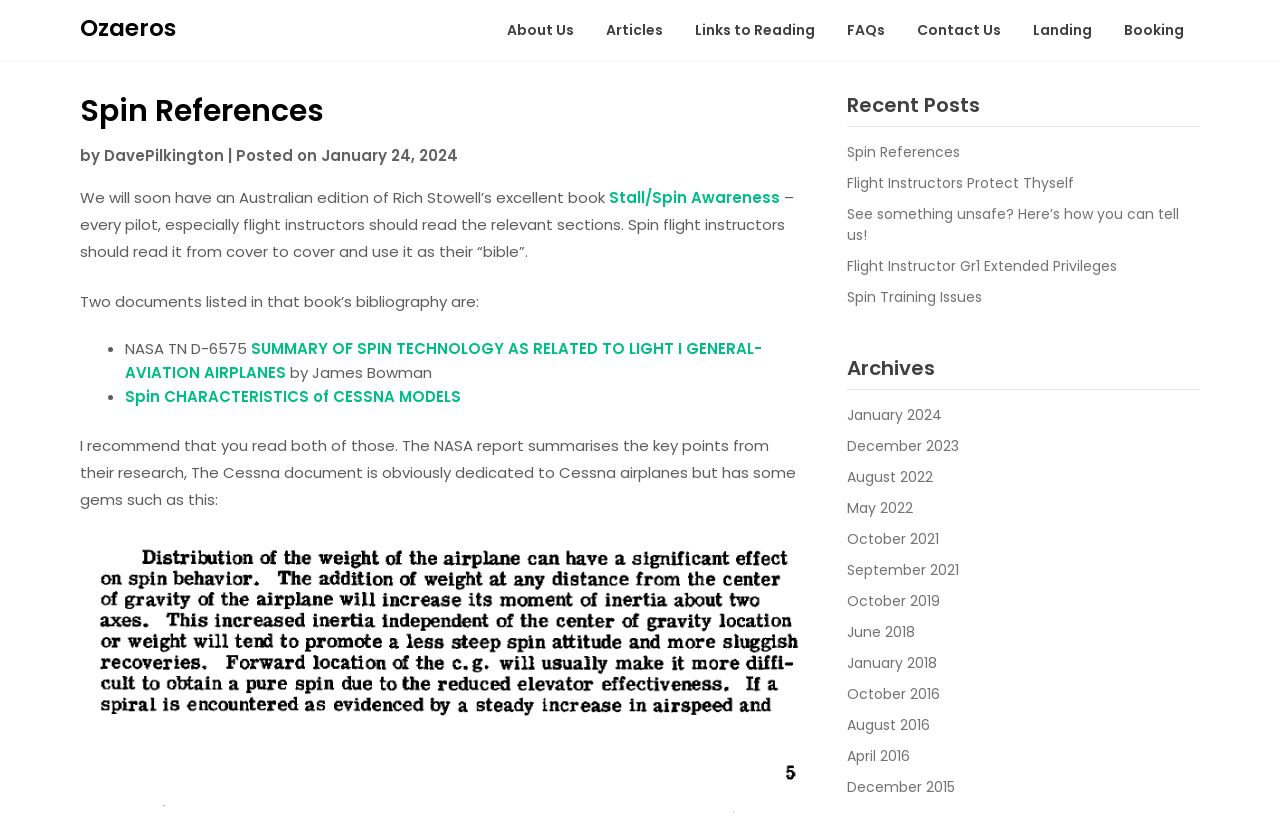Based on the element description Flight Instructors Protect Thyself, identify the bounding box coordinates for the UI element. The coordinates should be in the format (top-left x, top-left y, bottom-right x, bottom-right y) and within the 0 to 1 range.

[0.661, 0.209, 0.839, 0.233]